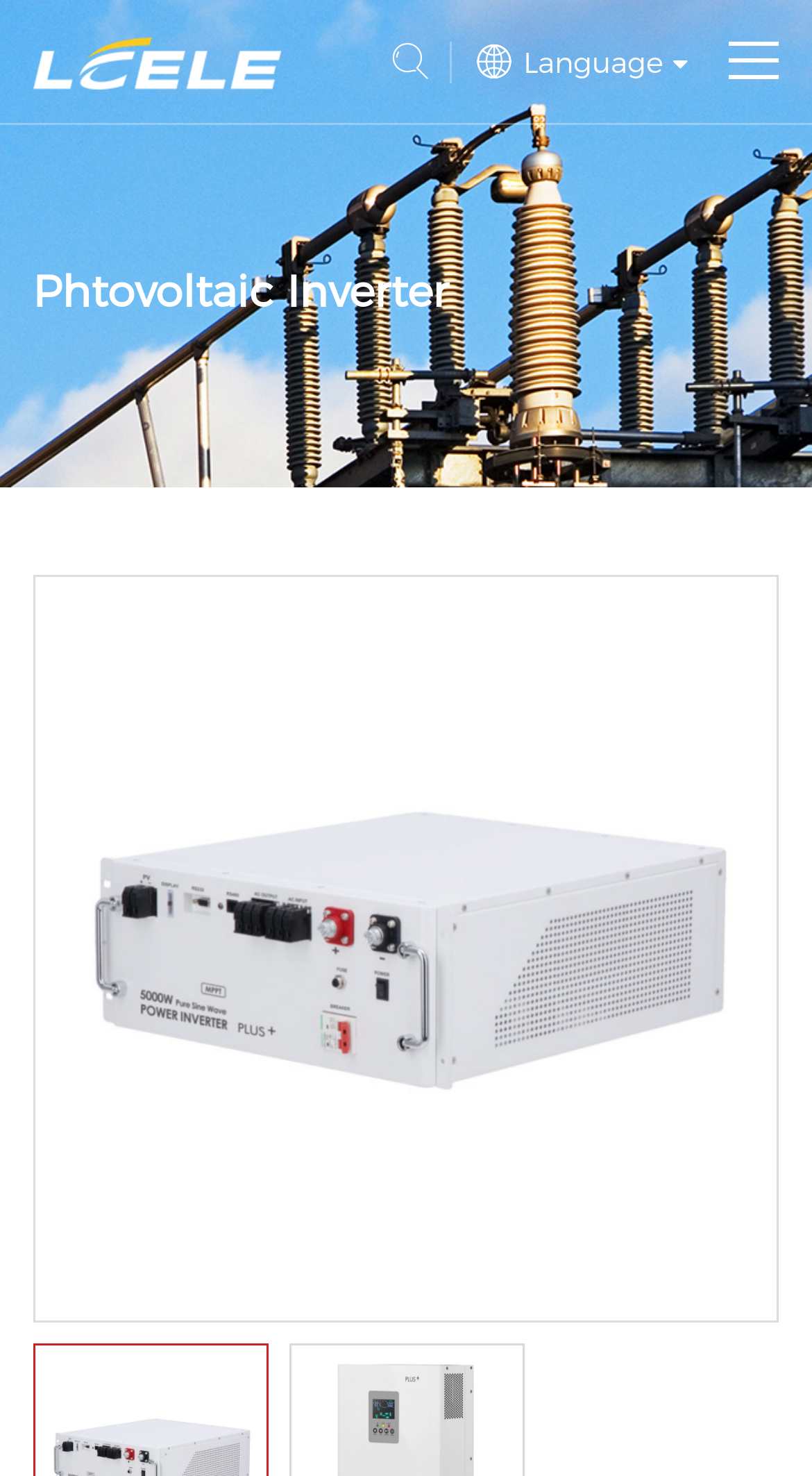Determine the bounding box coordinates for the area you should click to complete the following instruction: "Search for a product".

[0.067, 0.437, 0.76, 0.496]